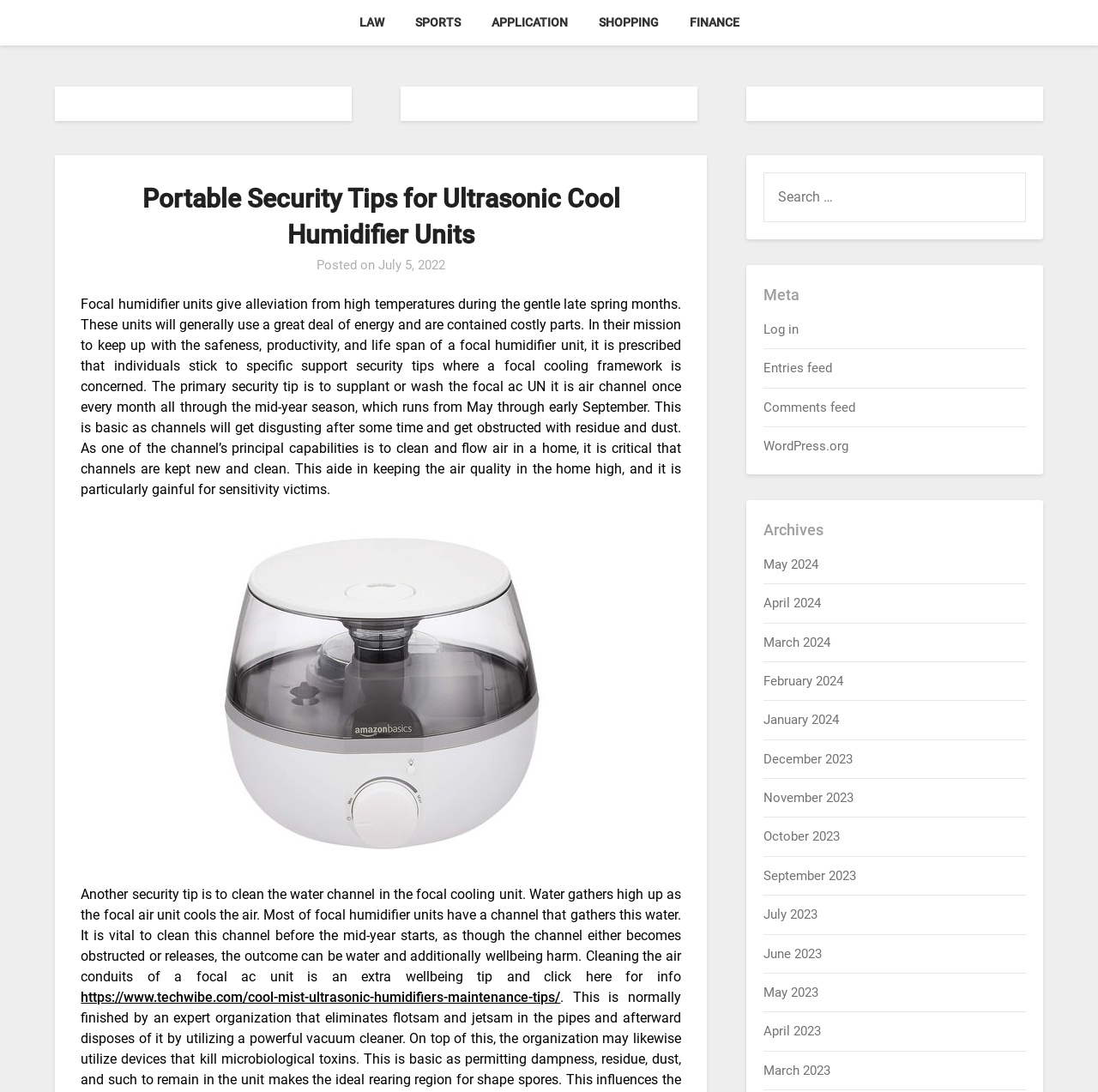Identify the bounding box coordinates of the region I need to click to complete this instruction: "Log in".

[0.696, 0.295, 0.728, 0.309]